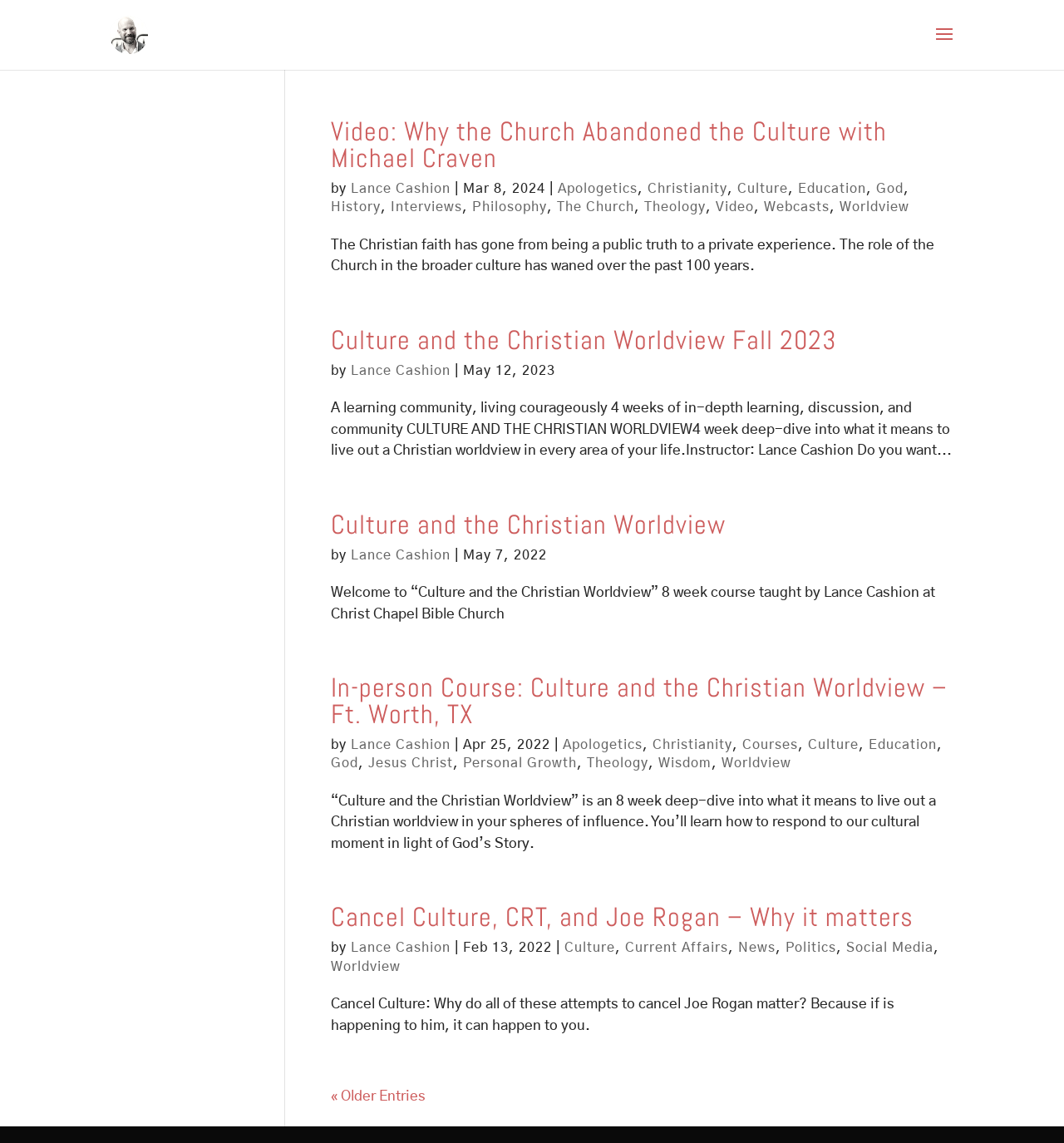Create a detailed summary of the webpage's content and design.

The webpage appears to be a blog or article listing page, with multiple articles or posts listed in a vertical layout. At the top of the page, there is a link to "Lance Cashion" with an accompanying image, which suggests that Lance Cashion is the author or owner of the blog.

Below the top section, there are multiple article sections, each with a heading, a brief description, and various links to categories or tags. The articles are arranged in a vertical layout, with each article section taking up a significant portion of the page.

Each article section typically includes a heading, a brief description, and links to categories or tags such as "Apologetics", "Christianity", "Culture", and "Worldview". Some articles also include dates, such as "Mar 8, 2024" or "May 12, 2023".

The articles themselves appear to be related to Christian worldview, culture, and apologetics, with topics ranging from "Why the Church Abandoned the Culture" to "Cancel Culture, CRT, and Joe Rogan – Why it matters". The descriptions of the articles provide a brief summary of the content, and the links to categories or tags allow users to explore related topics.

Overall, the webpage appears to be a collection of articles or blog posts on Christian worldview, culture, and apologetics, with a focus on exploring the intersection of faith and culture.